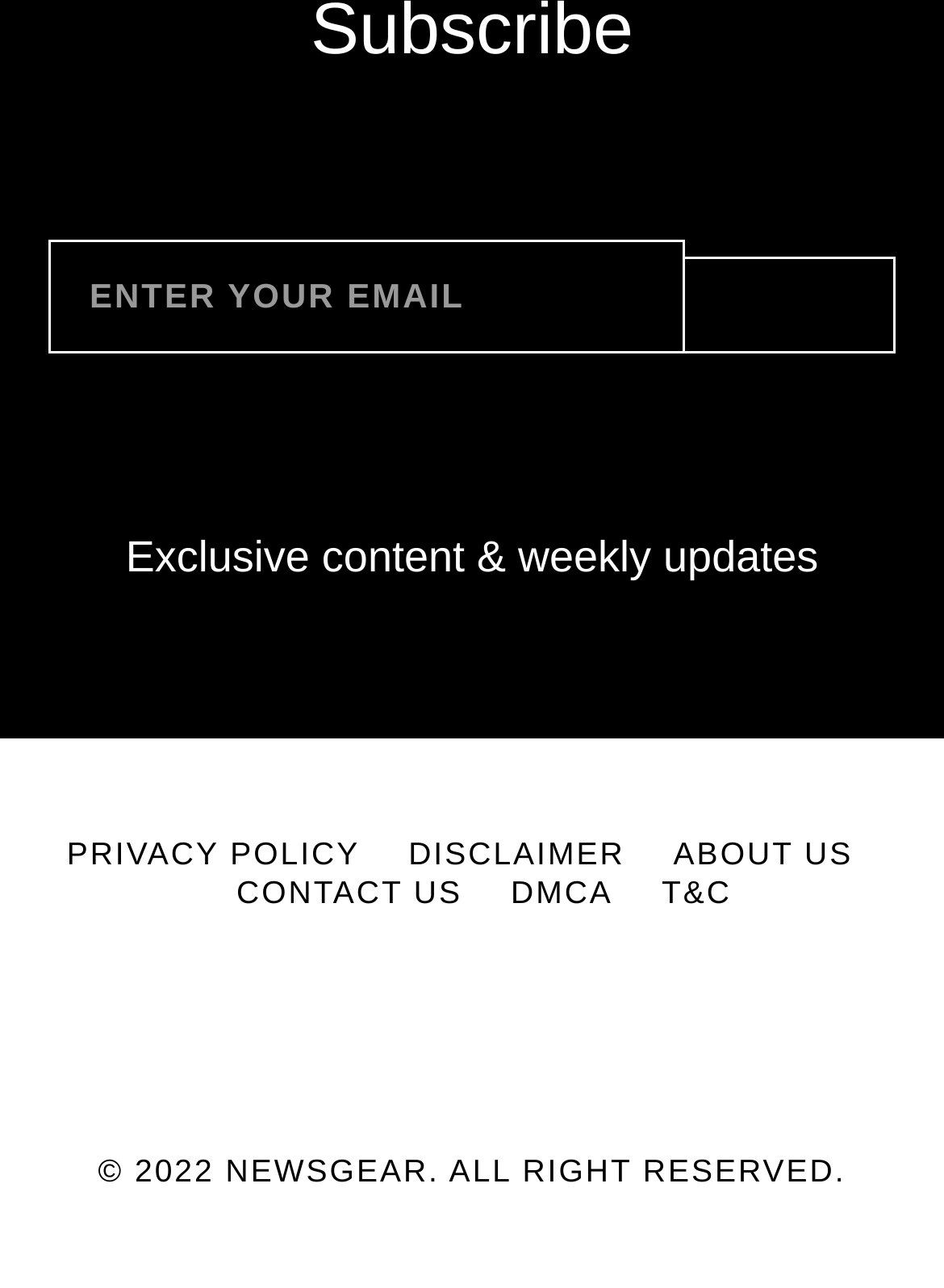What is the copyright year of the website?
Based on the image, please offer an in-depth response to the question.

The StaticText element '© 2022 NEWSGEAR. ALL RIGHT RESERVED.' indicates that the website's copyright year is 2022, and it belongs to NEWSGEAR.